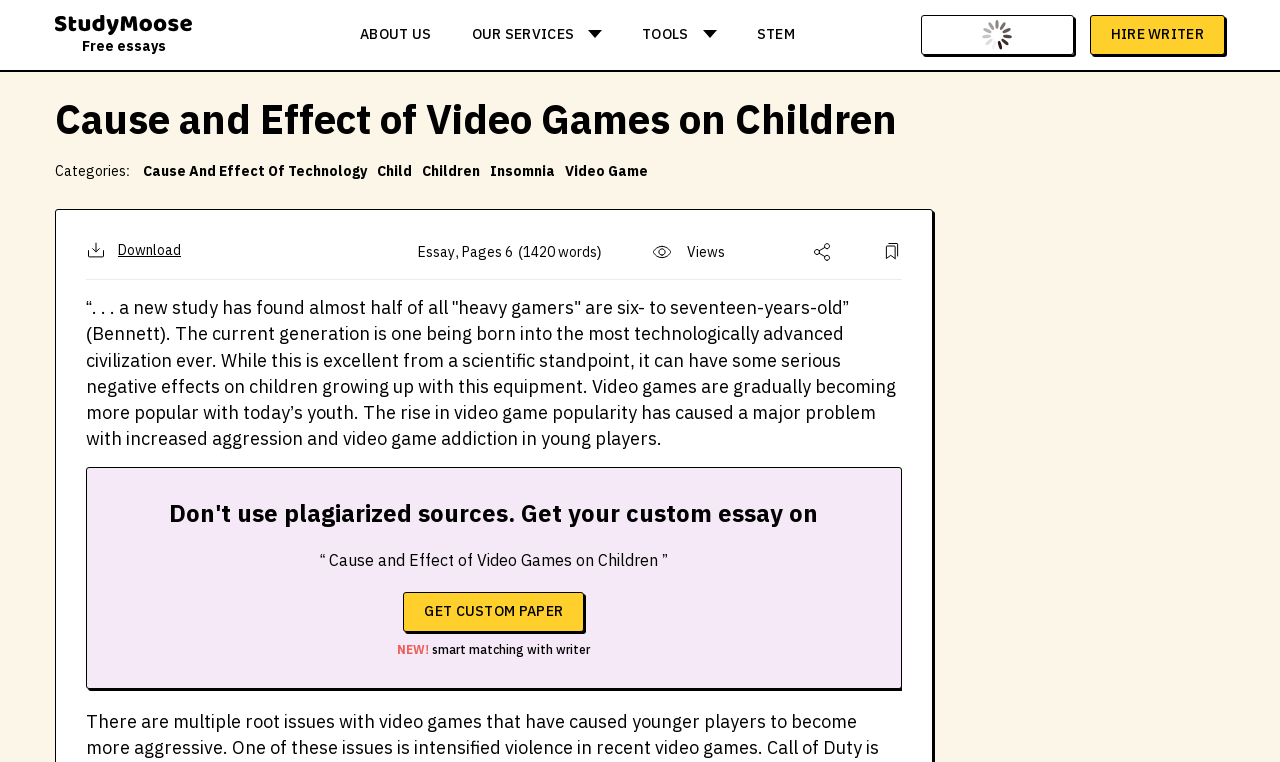Identify the bounding box coordinates of the clickable section necessary to follow the following instruction: "Click on the 'Cause And Effect Of Technology' link". The coordinates should be presented as four float numbers from 0 to 1, i.e., [left, top, right, bottom].

[0.112, 0.212, 0.287, 0.236]